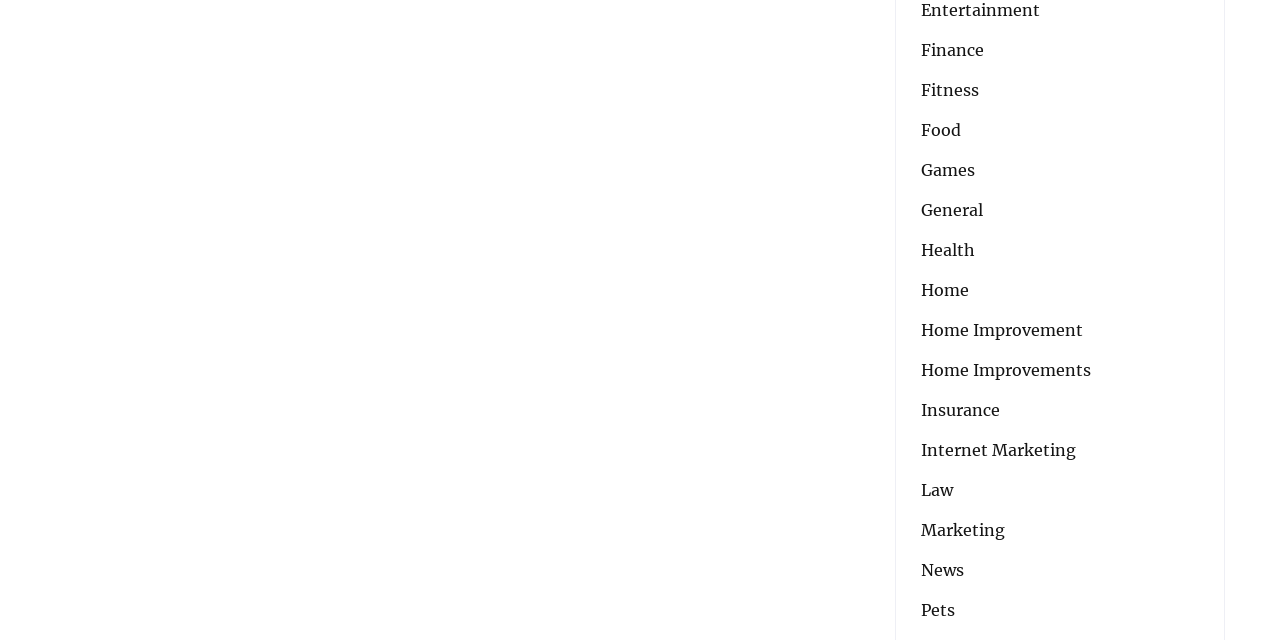What categories are listed on the webpage?
Respond to the question with a single word or phrase according to the image.

Finance, Fitness, Food, etc.